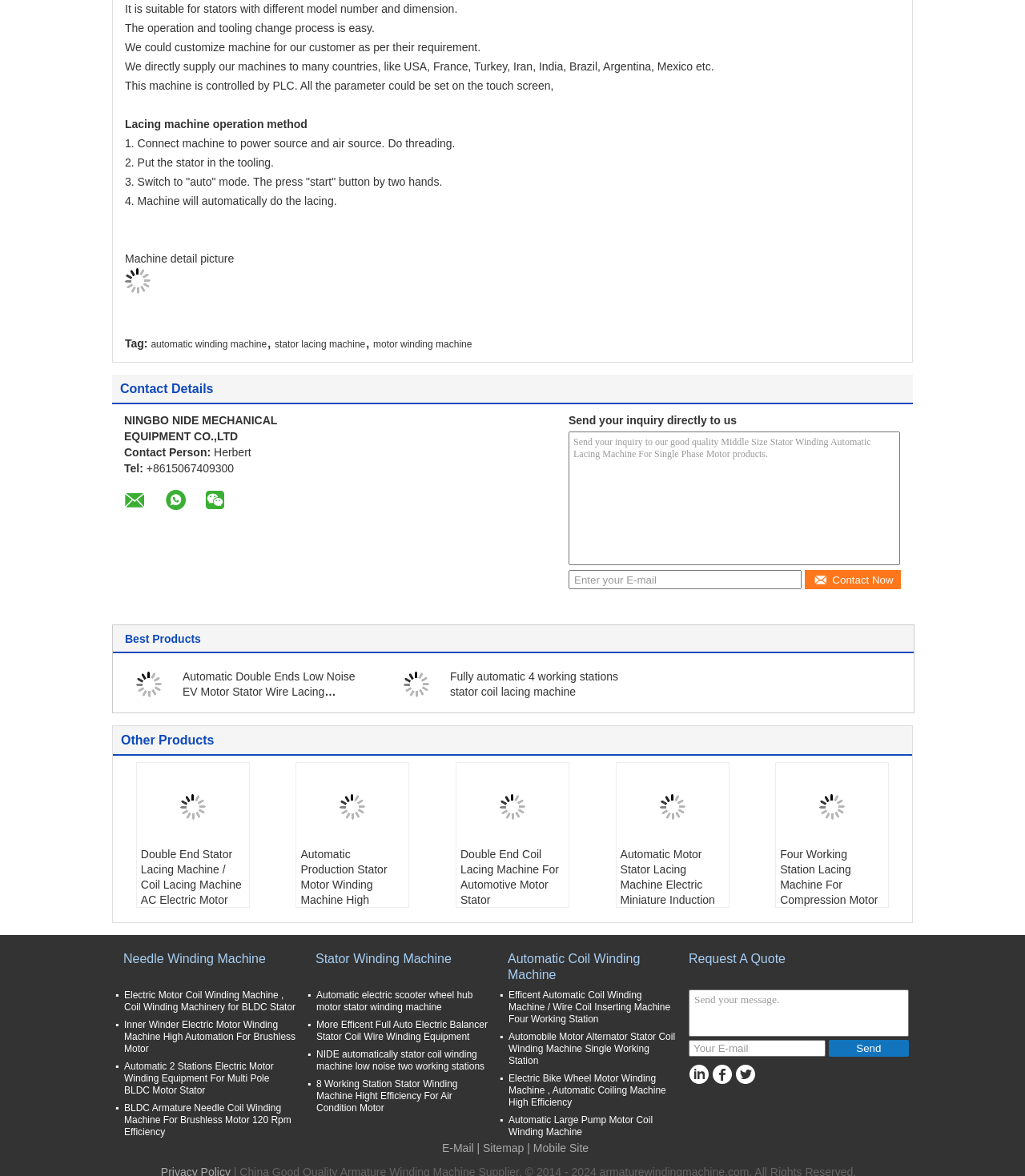Locate the bounding box coordinates of the clickable region to complete the following instruction: "Enter your E-mail."

[0.555, 0.485, 0.782, 0.501]